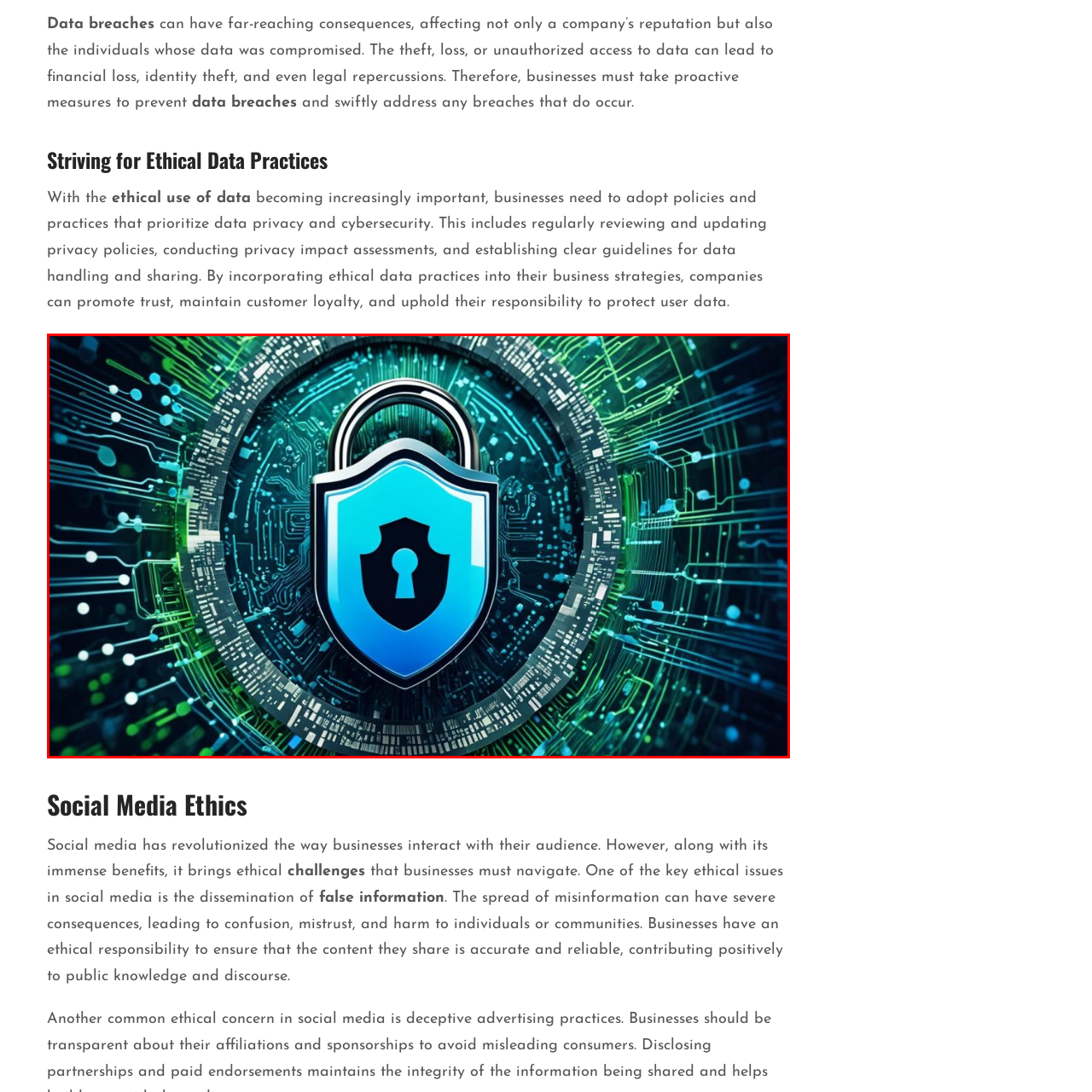What is the importance of prioritizing data privacy and cybersecurity?
Look closely at the image inside the red bounding box and answer the question with as much detail as possible.

According to the image, prioritizing data privacy and cybersecurity is essential for businesses to foster trust and maintain customer loyalty in an increasingly data-driven world. This implies that if businesses prioritize data privacy and cybersecurity, they will be able to build trust with their customers and retain their loyalty.